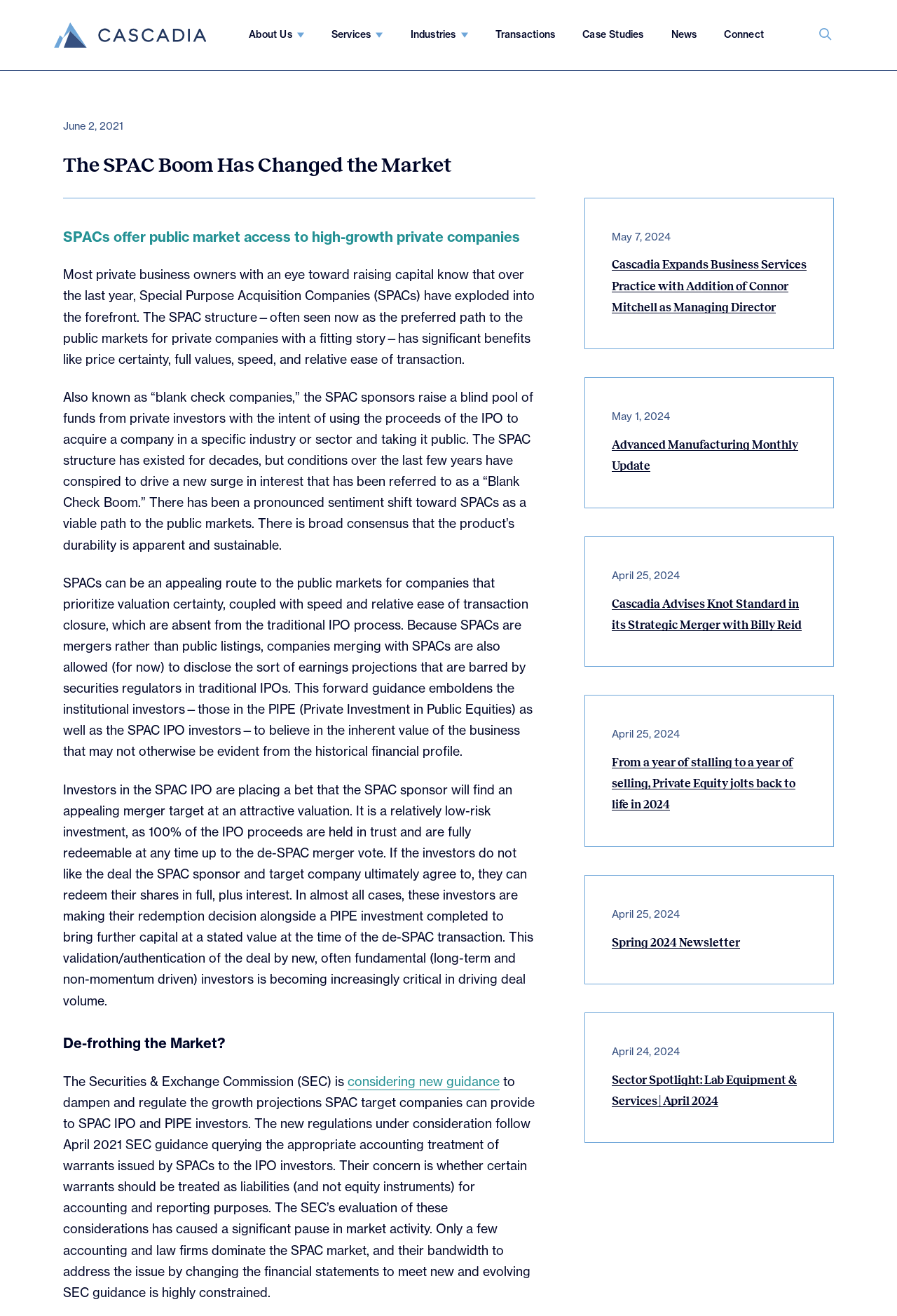What is the function of the search bar on the webpage?
Observe the image and answer the question with a one-word or short phrase response.

to search